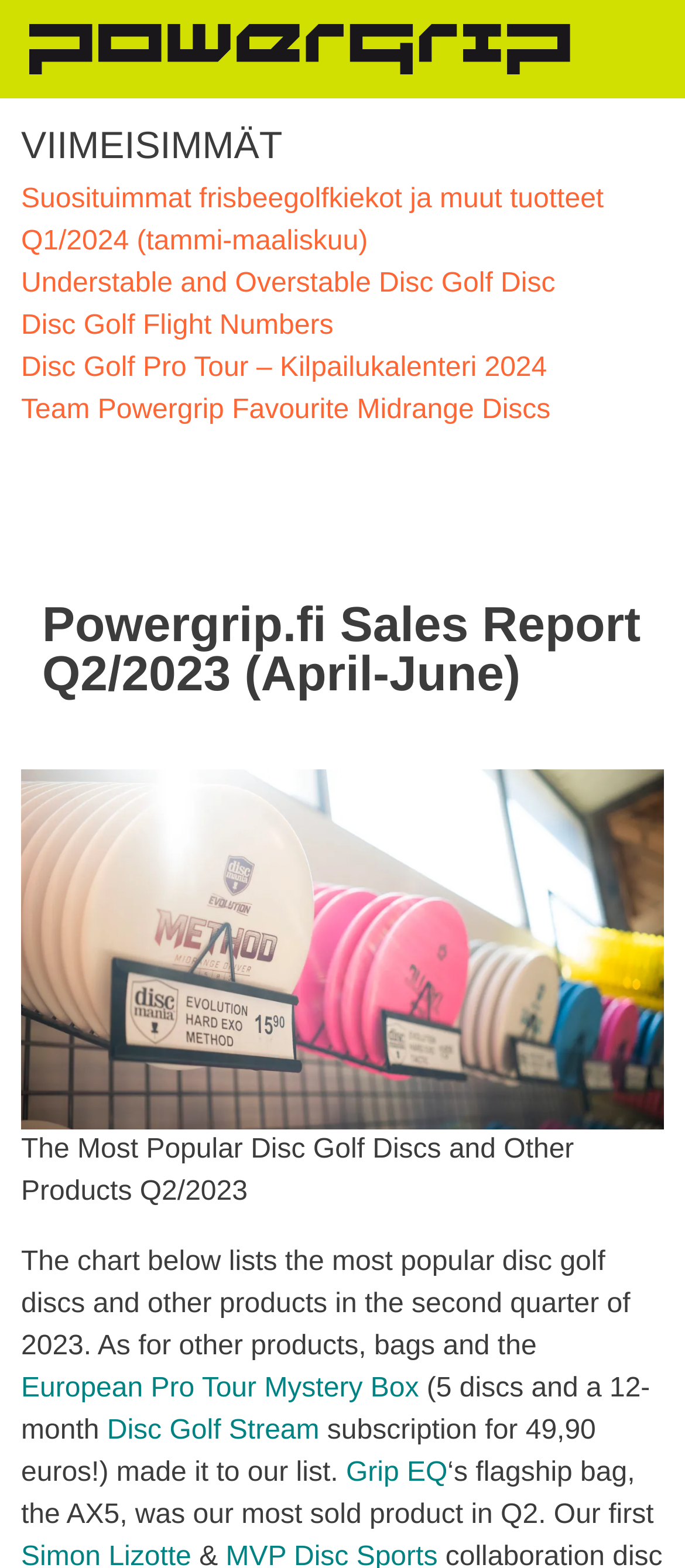Determine the bounding box for the UI element that matches this description: "Disc Golf Flight Numbers".

[0.031, 0.198, 0.487, 0.217]